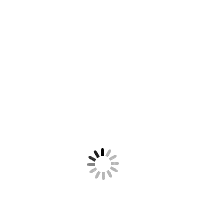What is the purpose of the article?
Answer the question with as much detail as possible.

The article accompanying the image aims to provide insights and advice on how to adapt yoga practices to better suit taller practitioners, making it a valuable resource for those seeking to enhance their flexibility and physical well-being through yoga.